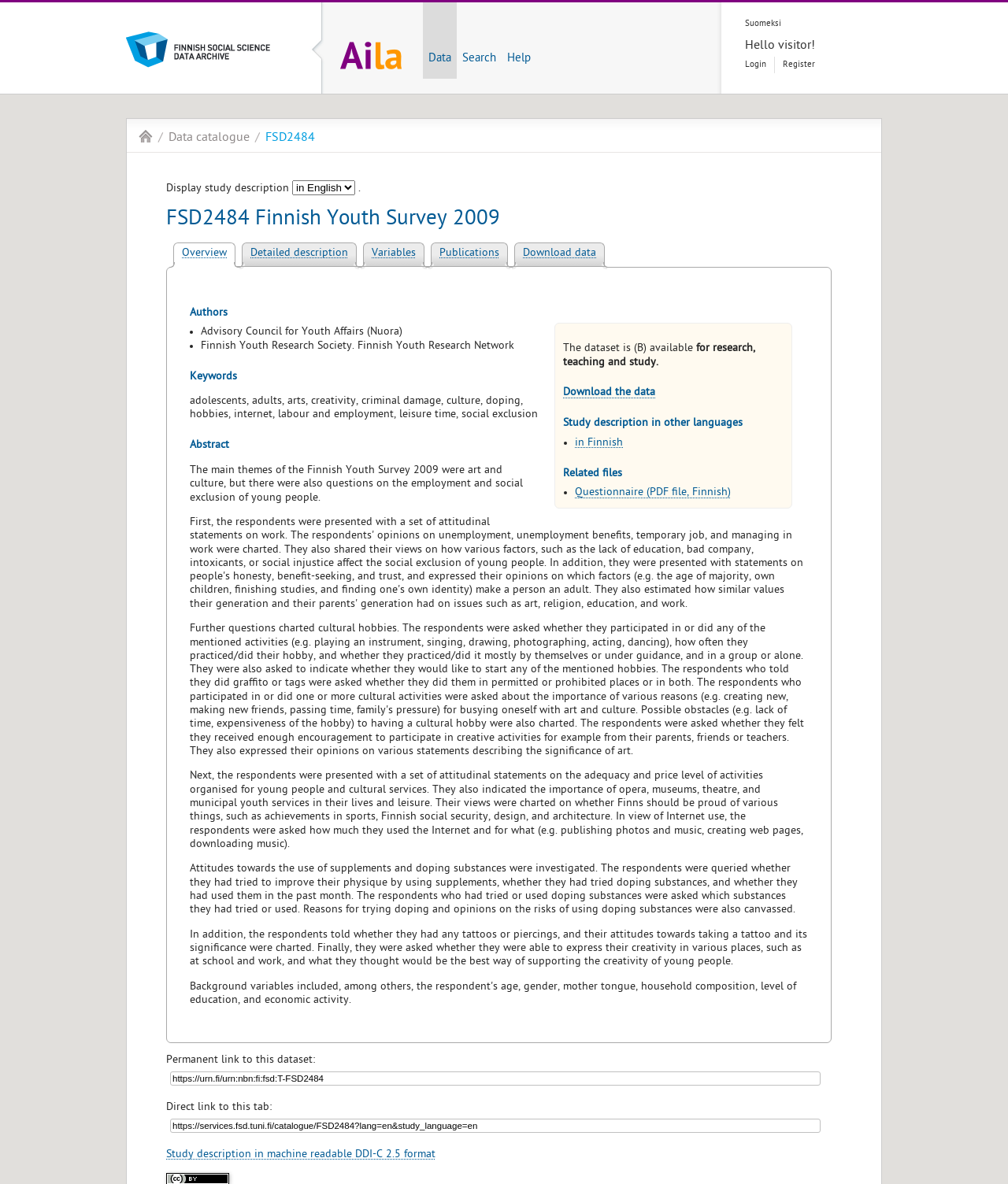Offer a comprehensive description of the webpage’s content and structure.

The webpage is a dataset description page for the Finnish Youth Survey 2009, provided by the Aila Data Service. At the top, there is a heading that reads "Finnish Social Science Data Archive" and another heading that reads "Aila Data Service homepage". Below these headings, there are four links: "Data", "Search", "Help", and "Suomeksi" (which means "in Finnish"). 

To the right of these links, there is a greeting that says "Hello visitor!" and two links: "Login" and "Register". 

On the left side of the page, there are three links: "/Aila", "/Data catalogue", and "/FSD2484". Below these links, there is a heading that reads "FSD2484 Finnish Youth Survey 2009" and several links to different sections of the page, including "Overview", "Detailed description", "Variables", "Publications", and "Download data". 

The main content of the page is divided into several sections. The first section describes the dataset, stating that it is available for research, teaching, and study. Below this, there is a section that provides a link to download the data. 

The next section is titled "Study description in other languages" and lists a link to the study description in Finnish. 

Following this, there is a section titled "Related files" that lists a link to a questionnaire in PDF format. 

The "Authors" section lists the Advisory Council for Youth Affairs (Nuora) and the Finnish Youth Research Society. Finnish Youth Research Network as the authors of the study. 

The "Keywords" section lists various keywords related to the study, including "adolescents", "arts", "creativity", and "social exclusion". 

The "Abstract" section provides a detailed description of the study, including its main themes, questions, and topics covered. 

At the bottom of the page, there are two textboxes that provide permanent and direct links to the dataset. There is also a link to the study description in machine-readable DDI-C 2.5 format.